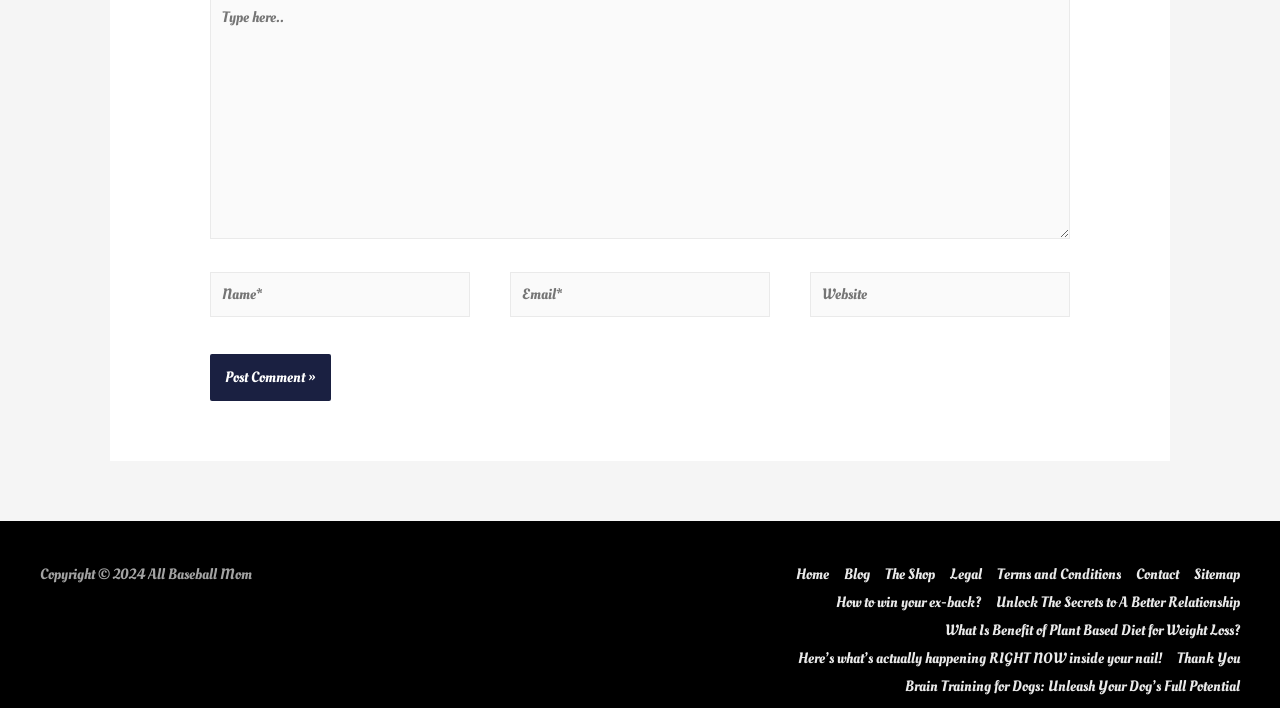What is the required information to post a comment?
Please look at the screenshot and answer in one word or a short phrase.

Name and Email